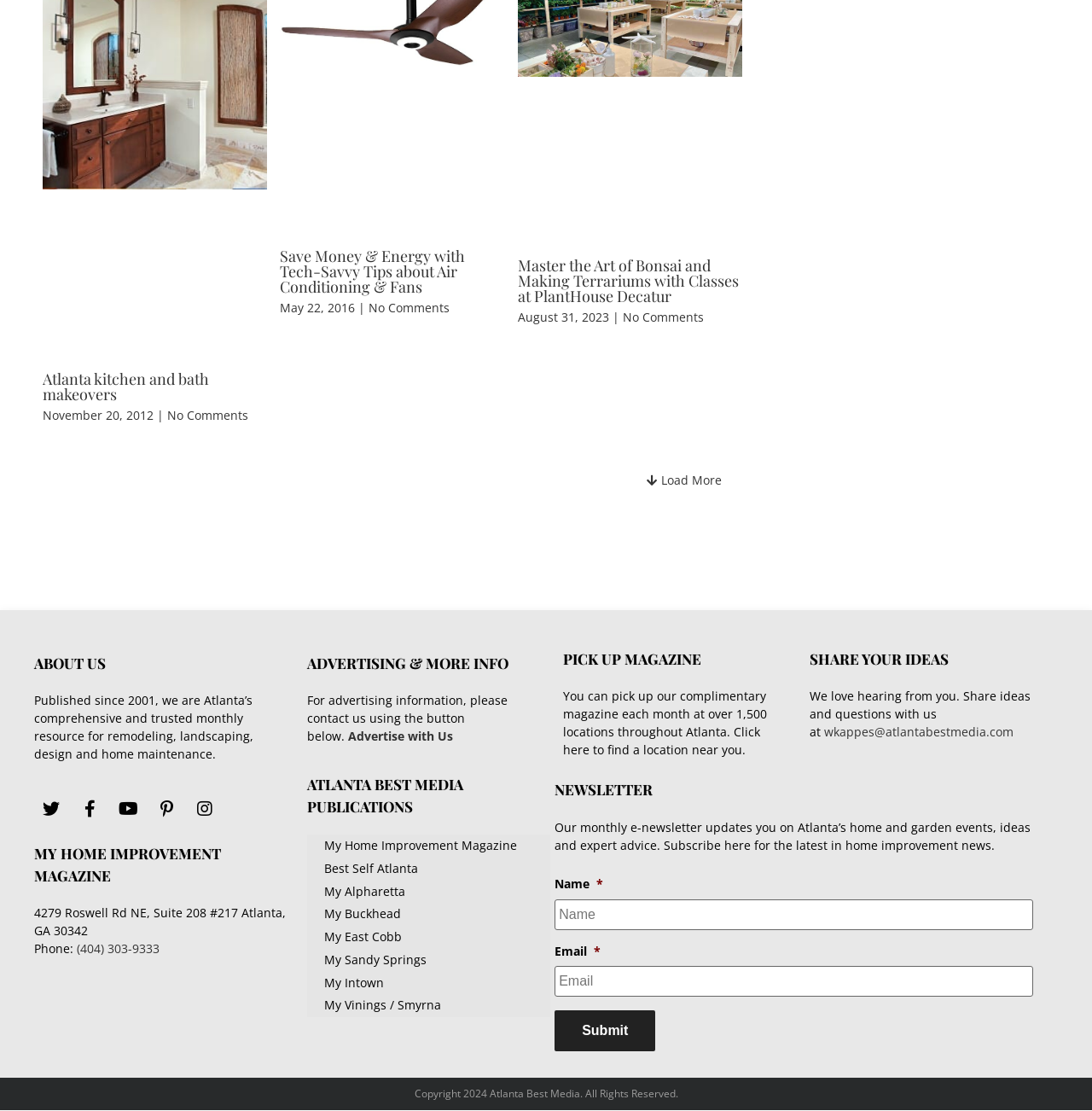Please identify the bounding box coordinates of the clickable area that will allow you to execute the instruction: "Click the 'Load More' button".

[0.573, 0.414, 0.68, 0.449]